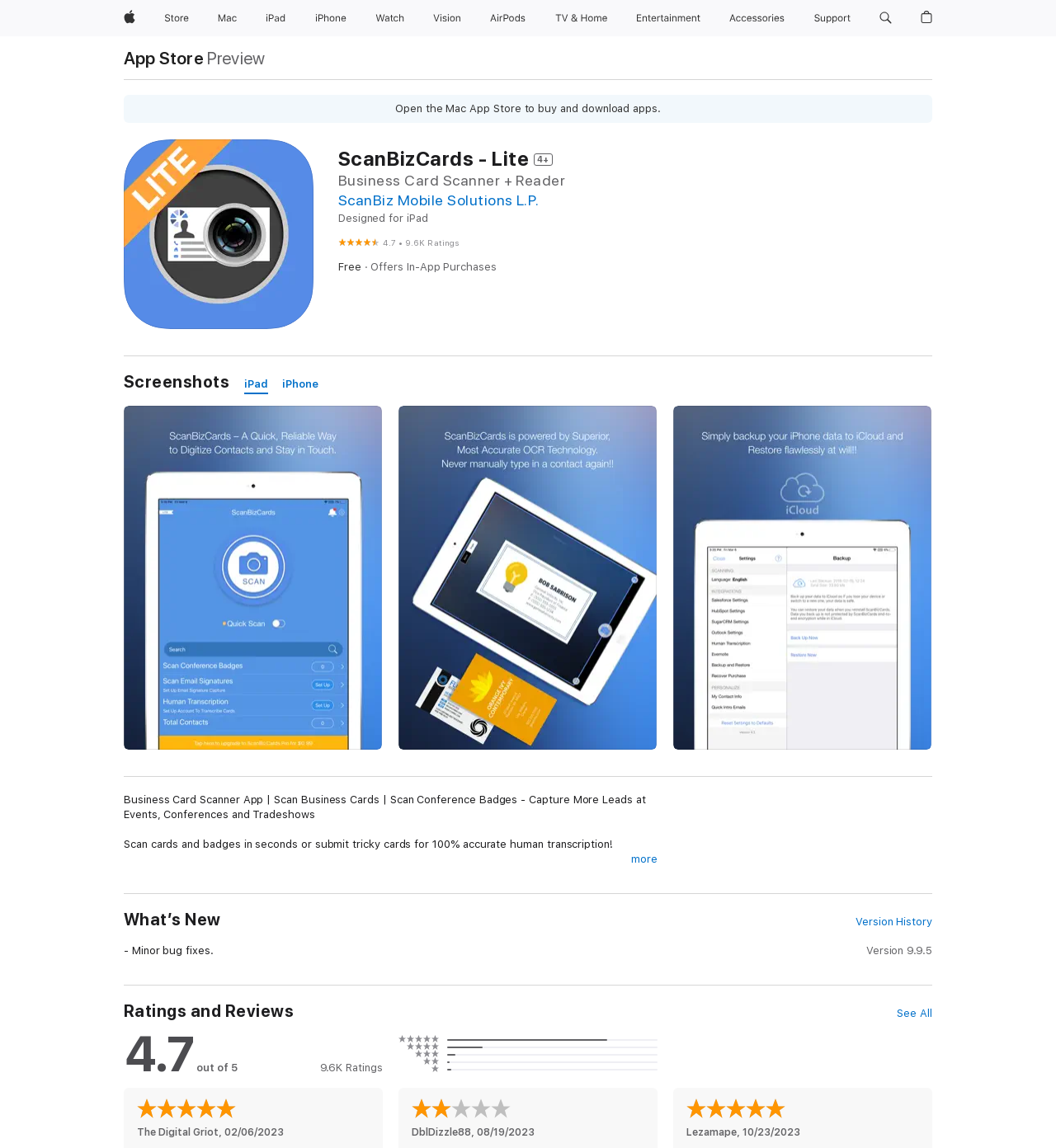What is the primary heading on this webpage?

ScanBizCards - Lite 4+